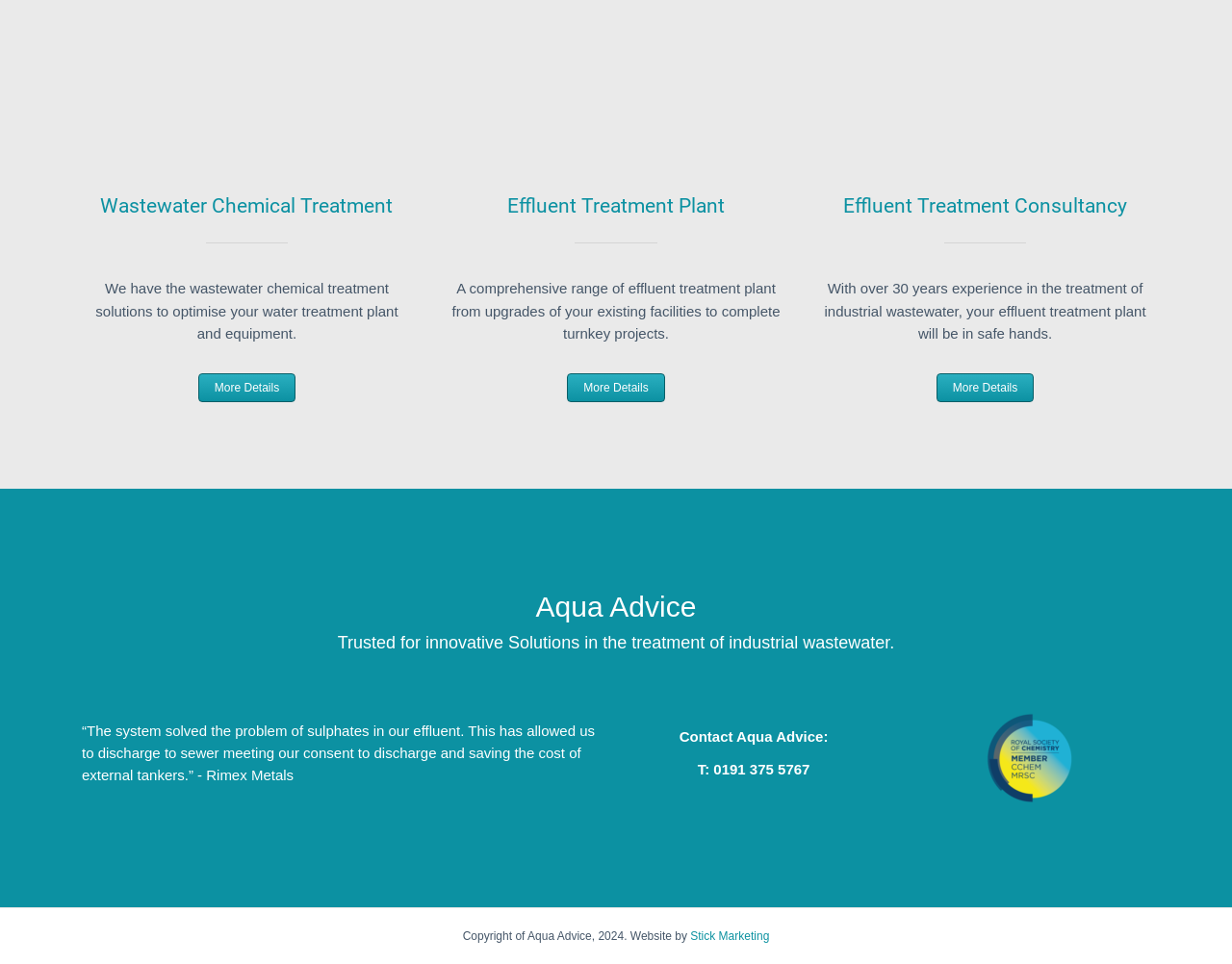Please provide a comprehensive answer to the question based on the screenshot: How many years of experience does the company have in industrial wastewater treatment?

The webpage mentions that the company has 'over 30 years experience in the treatment of industrial wastewater' in the StaticText element with bounding box coordinates [0.669, 0.291, 0.93, 0.354]. This information is provided to establish the company's credibility and expertise in the field.